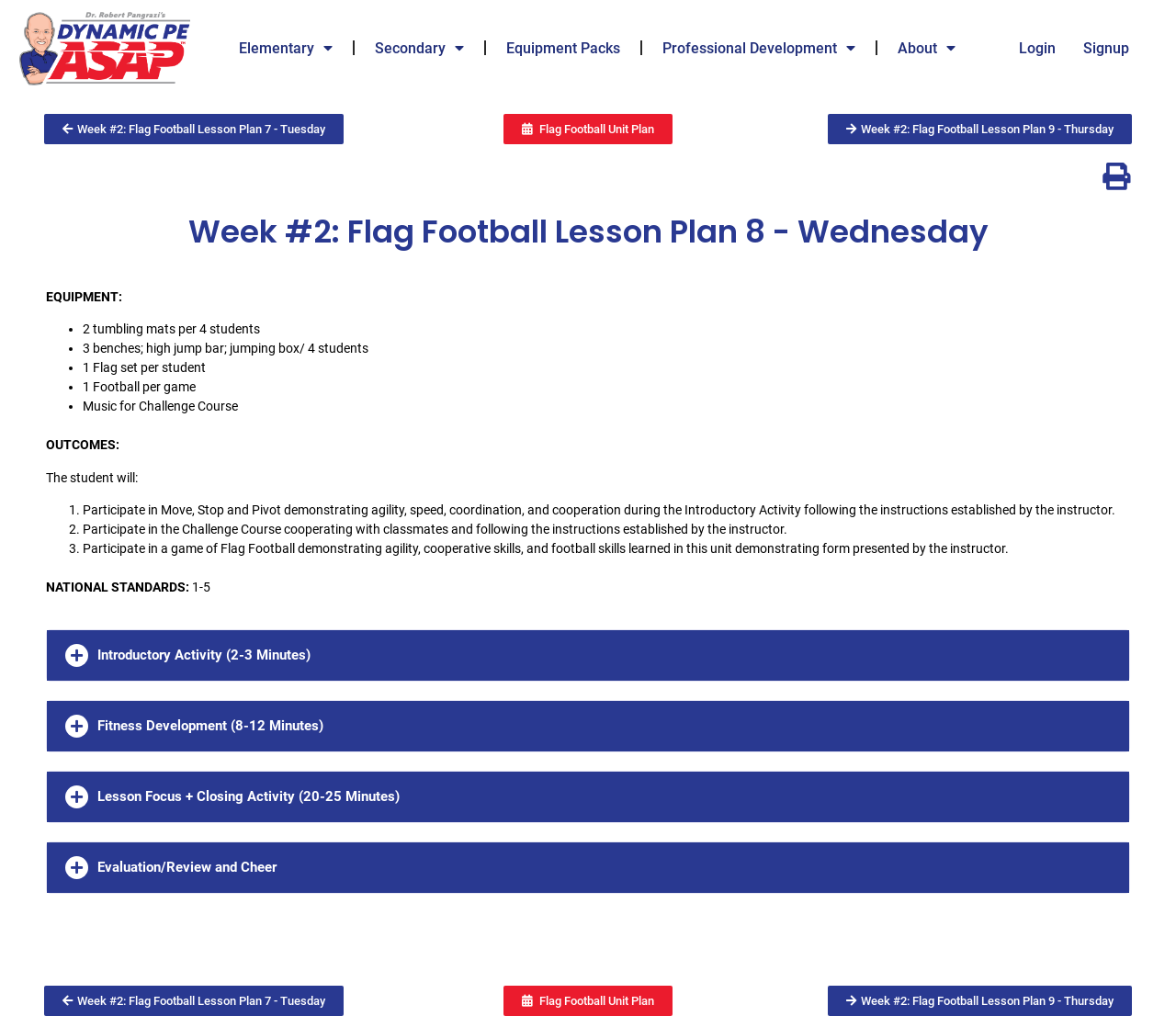Examine the screenshot and answer the question in as much detail as possible: What equipment is required for the lesson?

The webpage lists the required equipment under the 'EQUIPMENT:' section, which includes 2 tumbling mats per 4 students, 3 benches, high jump bar, jumping box, 1 Flag set per student, 1 Football per game, and Music for Challenge Course.